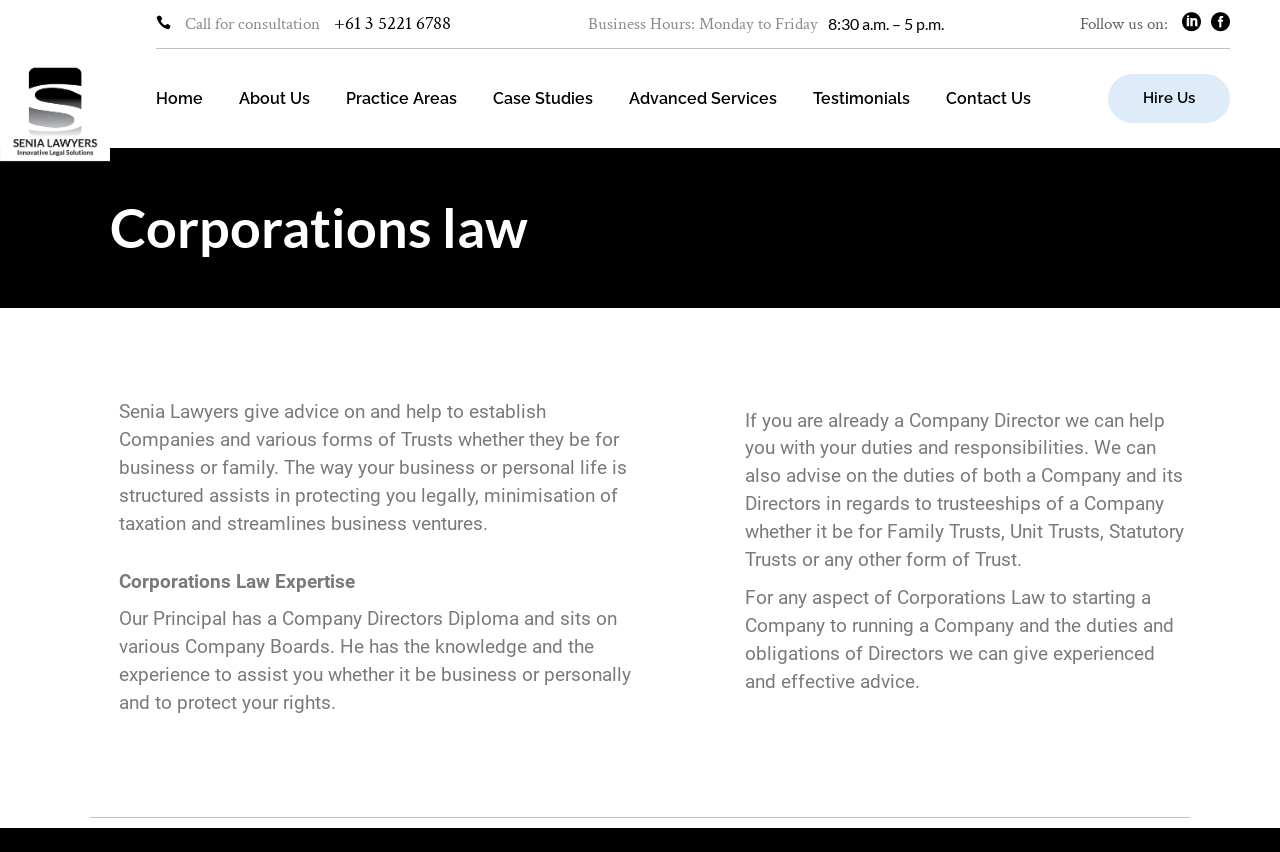Locate the bounding box coordinates of the segment that needs to be clicked to meet this instruction: "Learn about Business & Commercial law".

[0.27, 0.222, 0.425, 0.287]